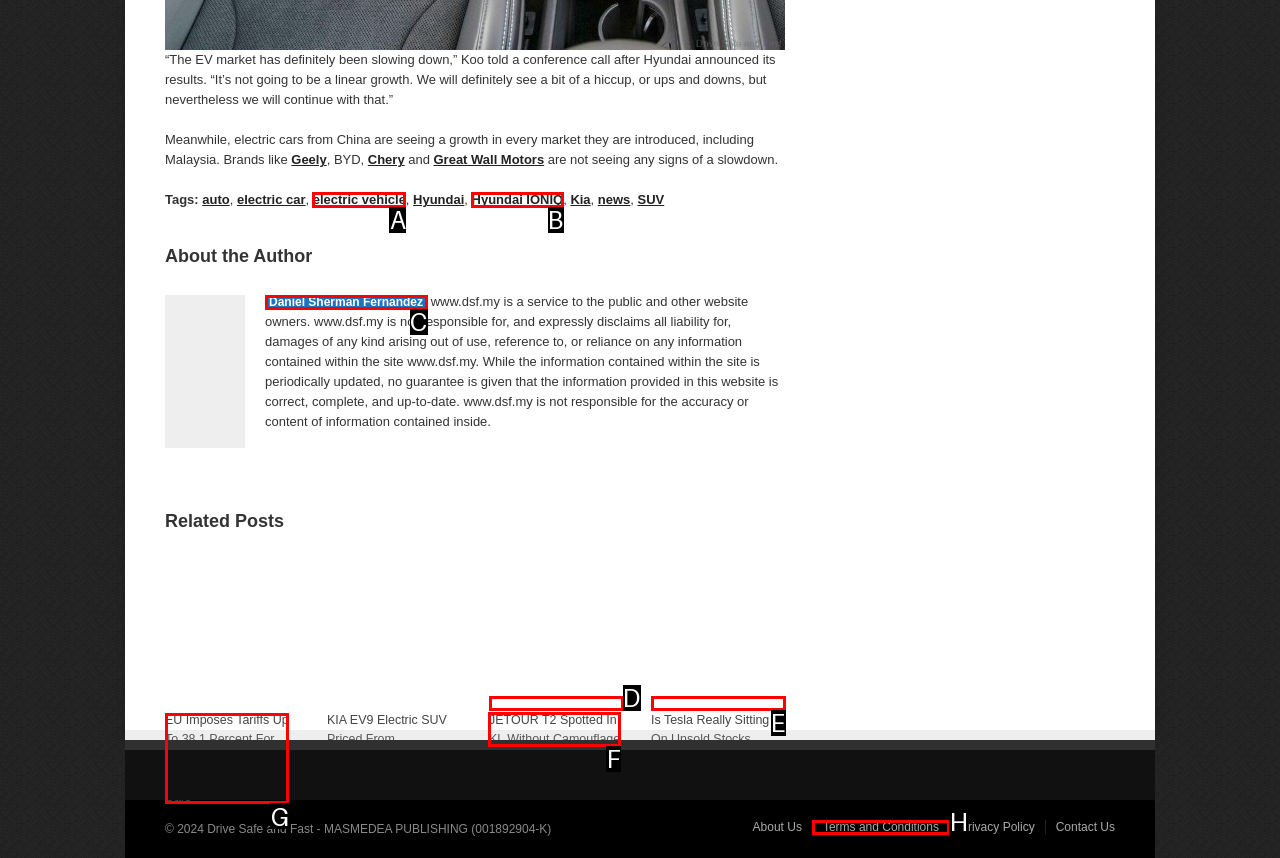Select the letter of the UI element you need to click to complete this task: Click on the link to read about JETOUR T2 Spotted In KL Without Camouflage.

F